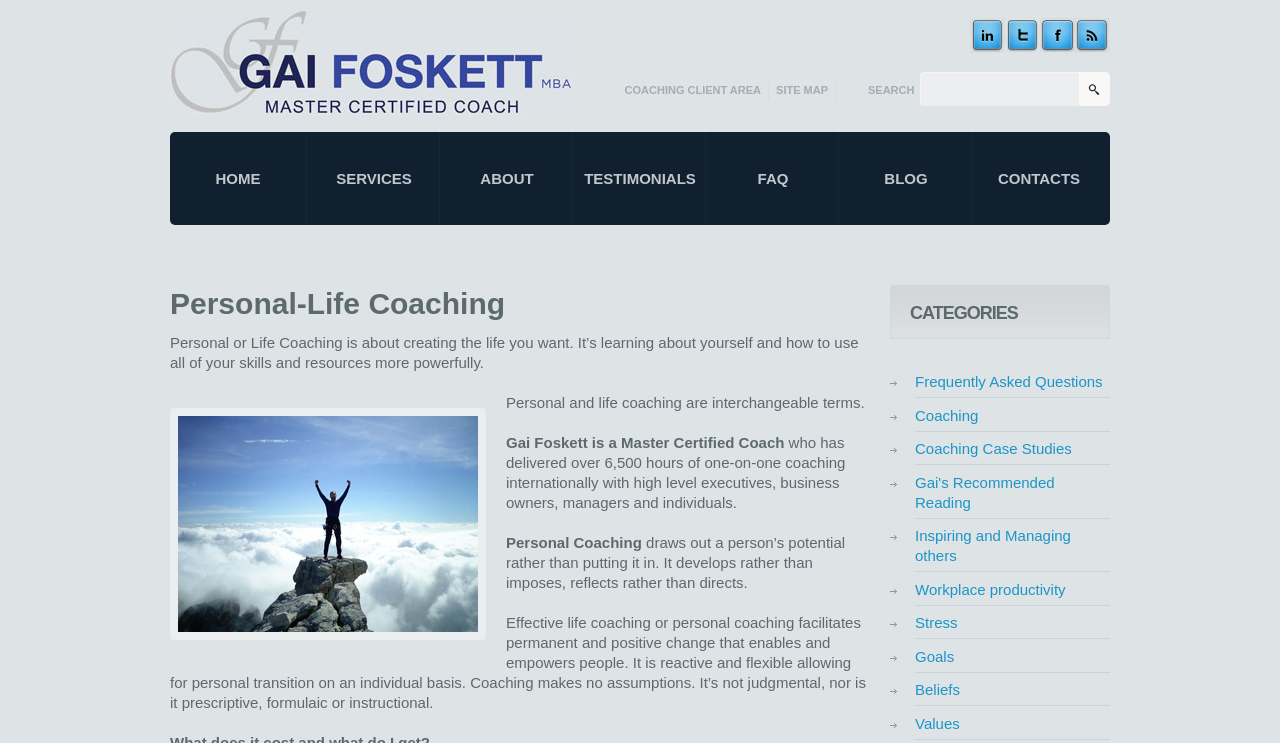Please indicate the bounding box coordinates for the clickable area to complete the following task: "Go to coaching client area". The coordinates should be specified as four float numbers between 0 and 1, i.e., [left, top, right, bottom].

[0.488, 0.113, 0.595, 0.129]